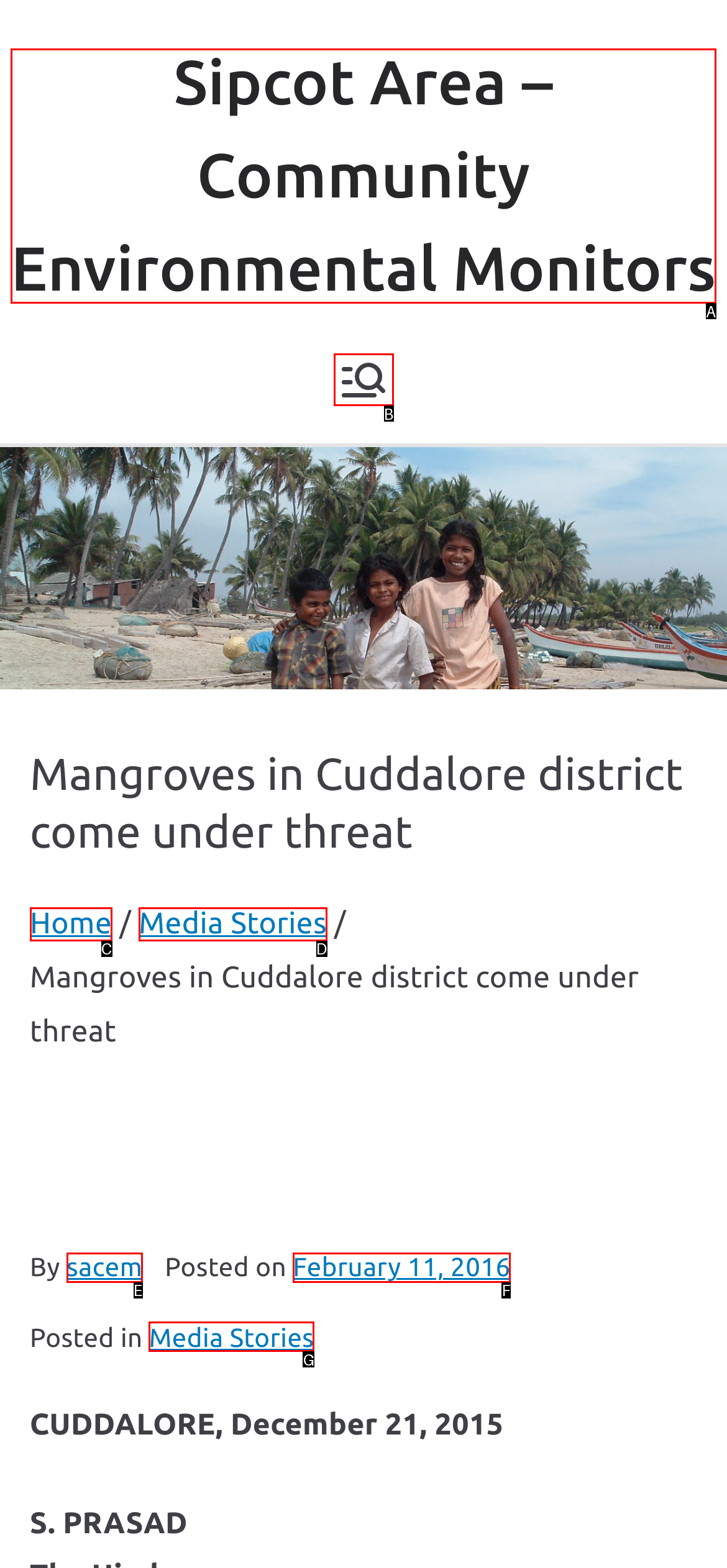Tell me which one HTML element best matches the description: sacem
Answer with the option's letter from the given choices directly.

E